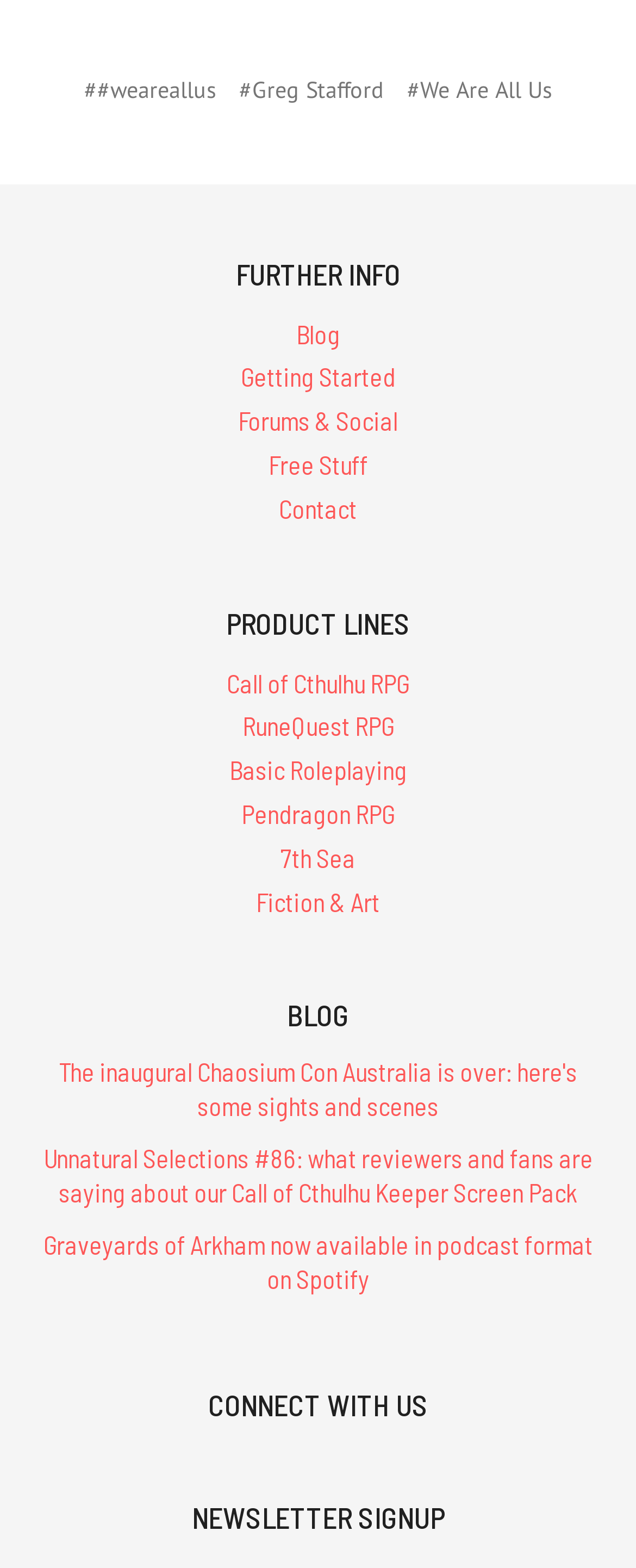Please identify the bounding box coordinates of the element that needs to be clicked to perform the following instruction: "Click on the 'Blog' link".

[0.465, 0.203, 0.535, 0.222]